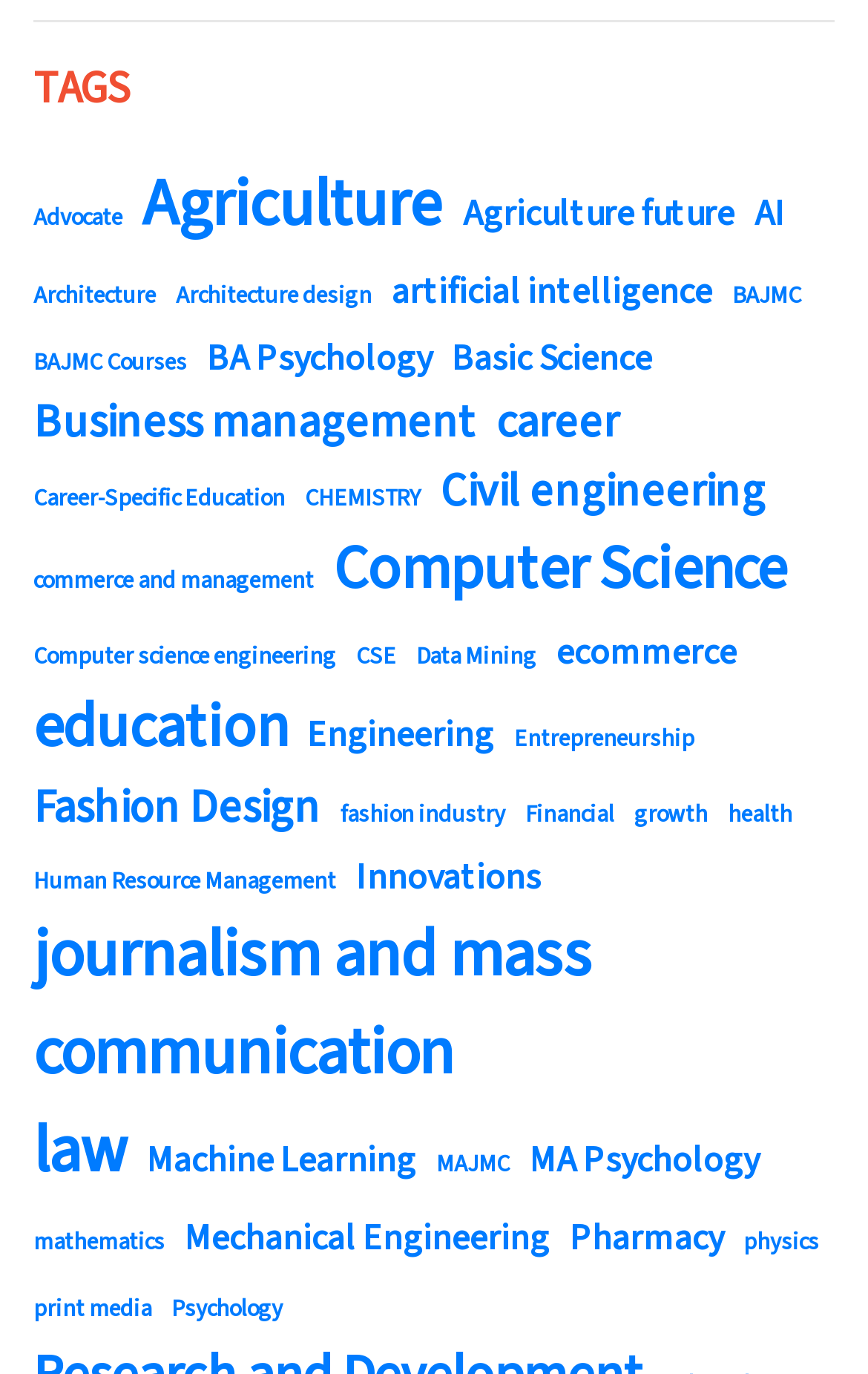Give a one-word or one-phrase response to the question:
How many categories are related to computer science?

3